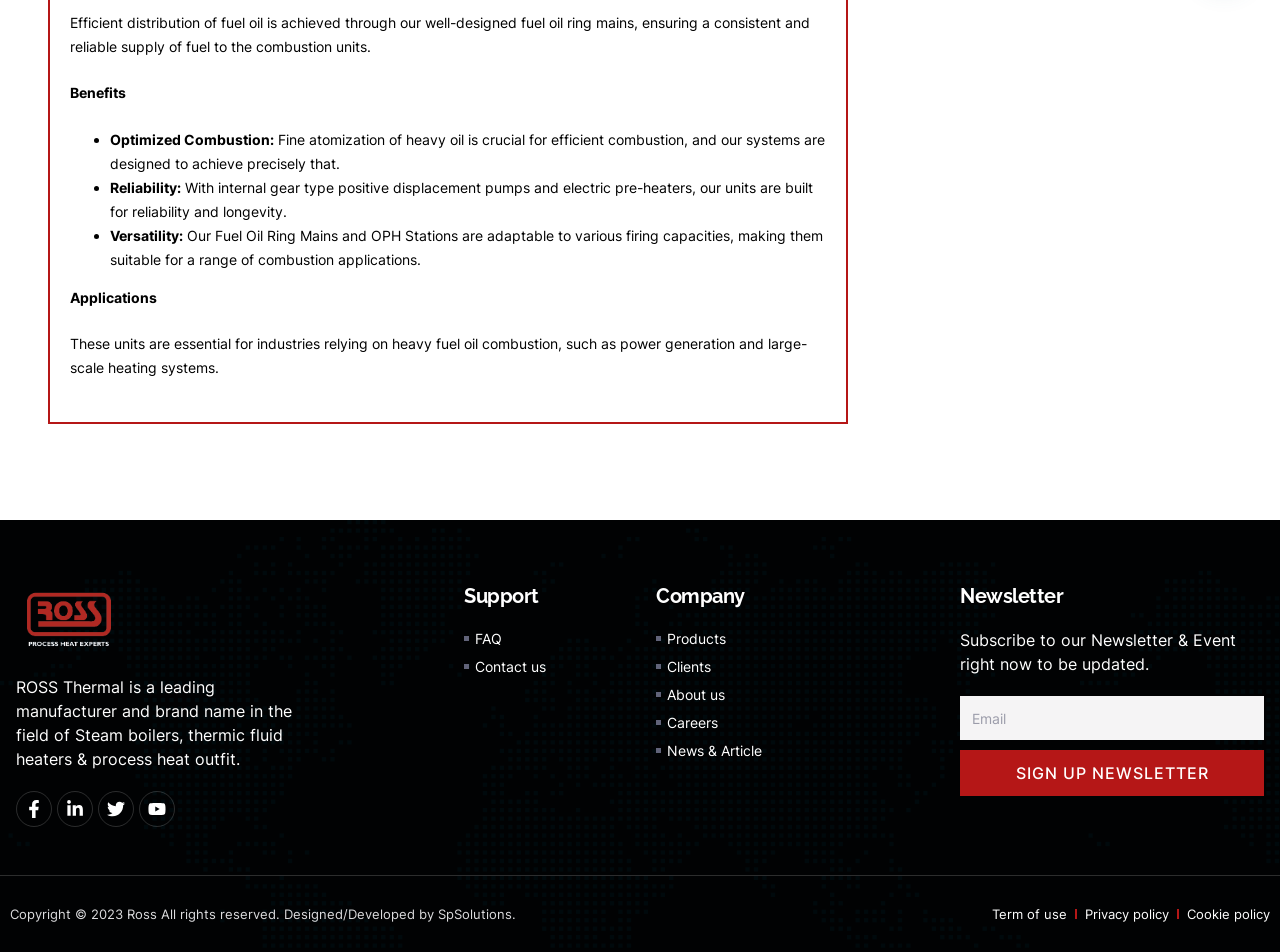Provide your answer to the question using just one word or phrase: What are the benefits of optimized combustion?

Fine atomization of heavy oil